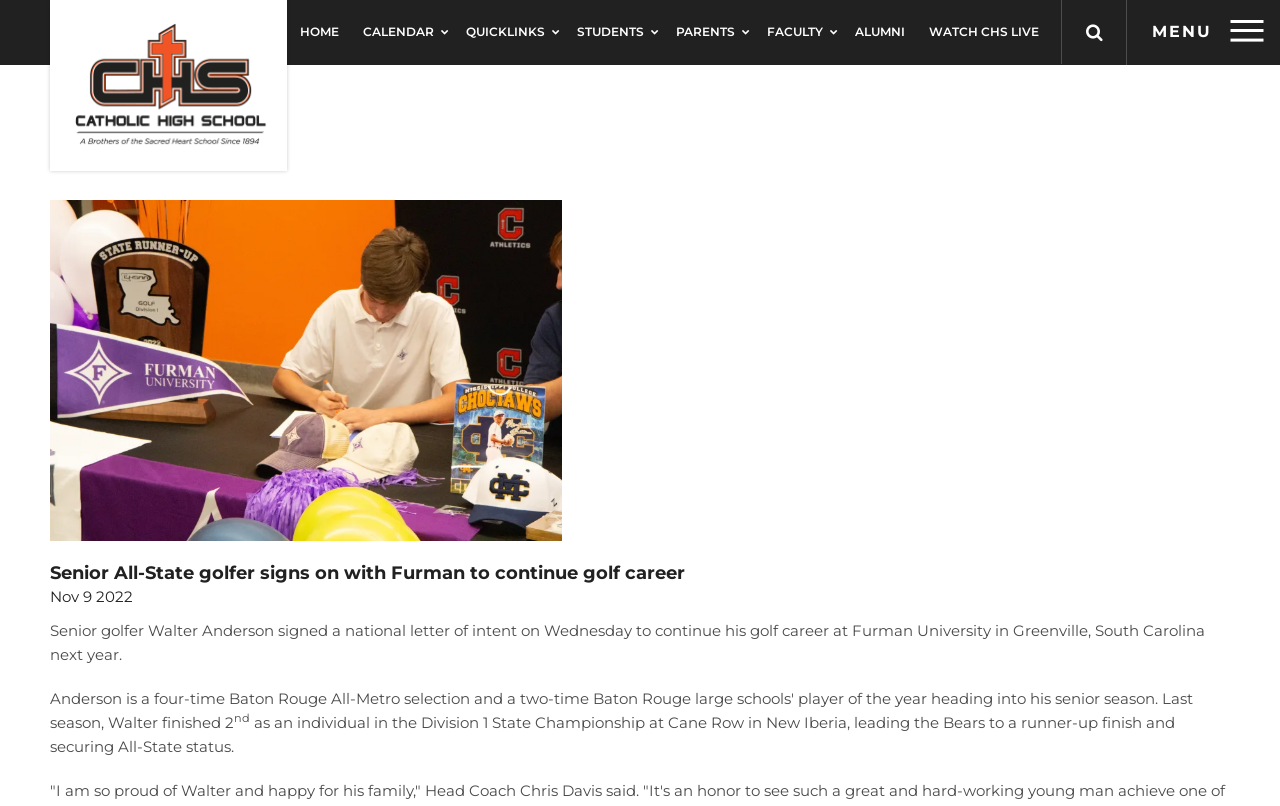Based on what you see in the screenshot, provide a thorough answer to this question: What is the logo of the Catholic High School?

The logo of the Catholic High School is located at the top left corner of the webpage, and it is an image with the text 'Catholic High School Logo'.